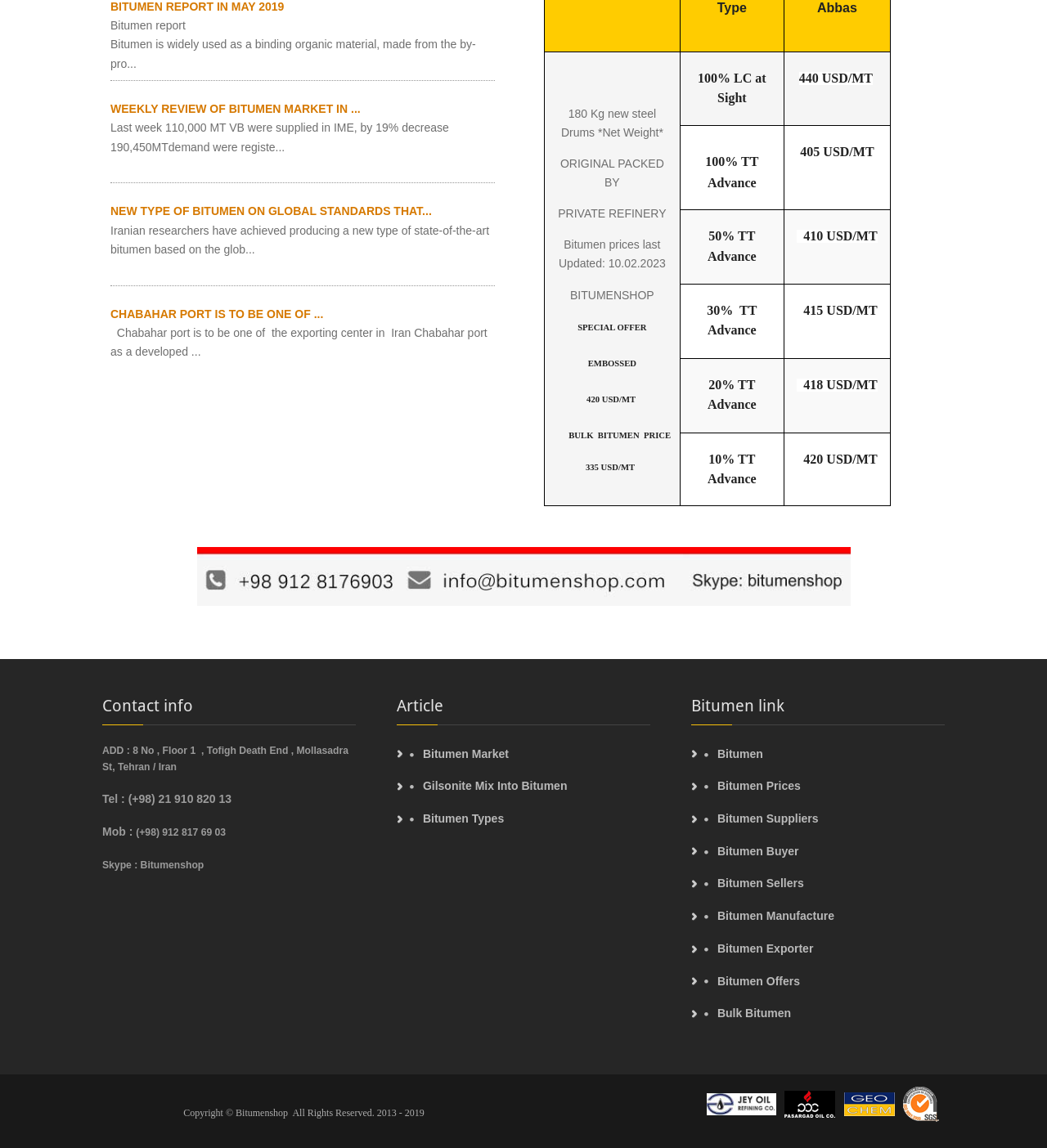Give the bounding box coordinates for this UI element: "Bitumen". The coordinates should be four float numbers between 0 and 1, arranged as [left, top, right, bottom].

[0.672, 0.646, 0.902, 0.668]